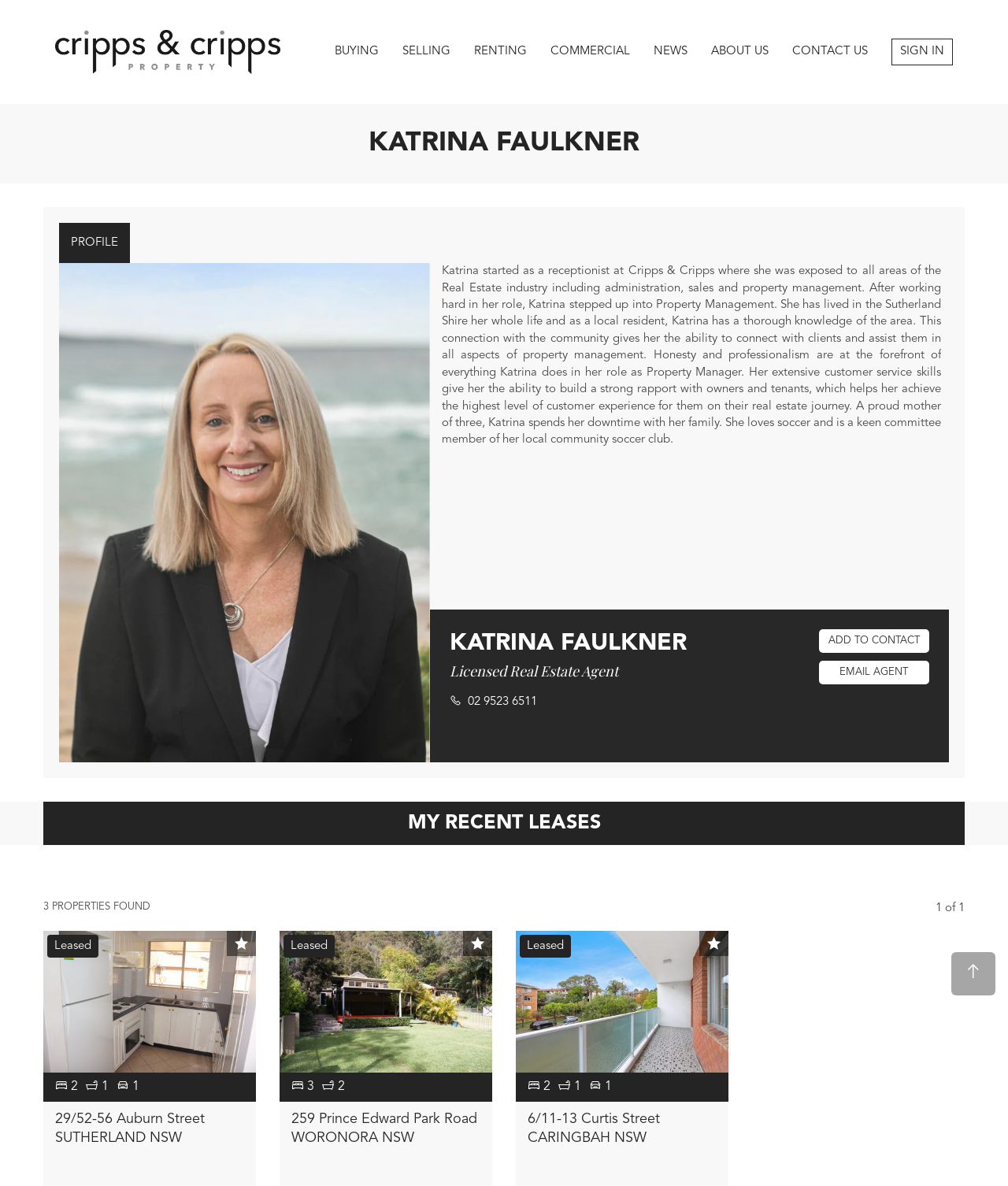What is the name of the company Katrina Faulkner works for?
Provide a short answer using one word or a brief phrase based on the image.

Cripps And Cripps Property